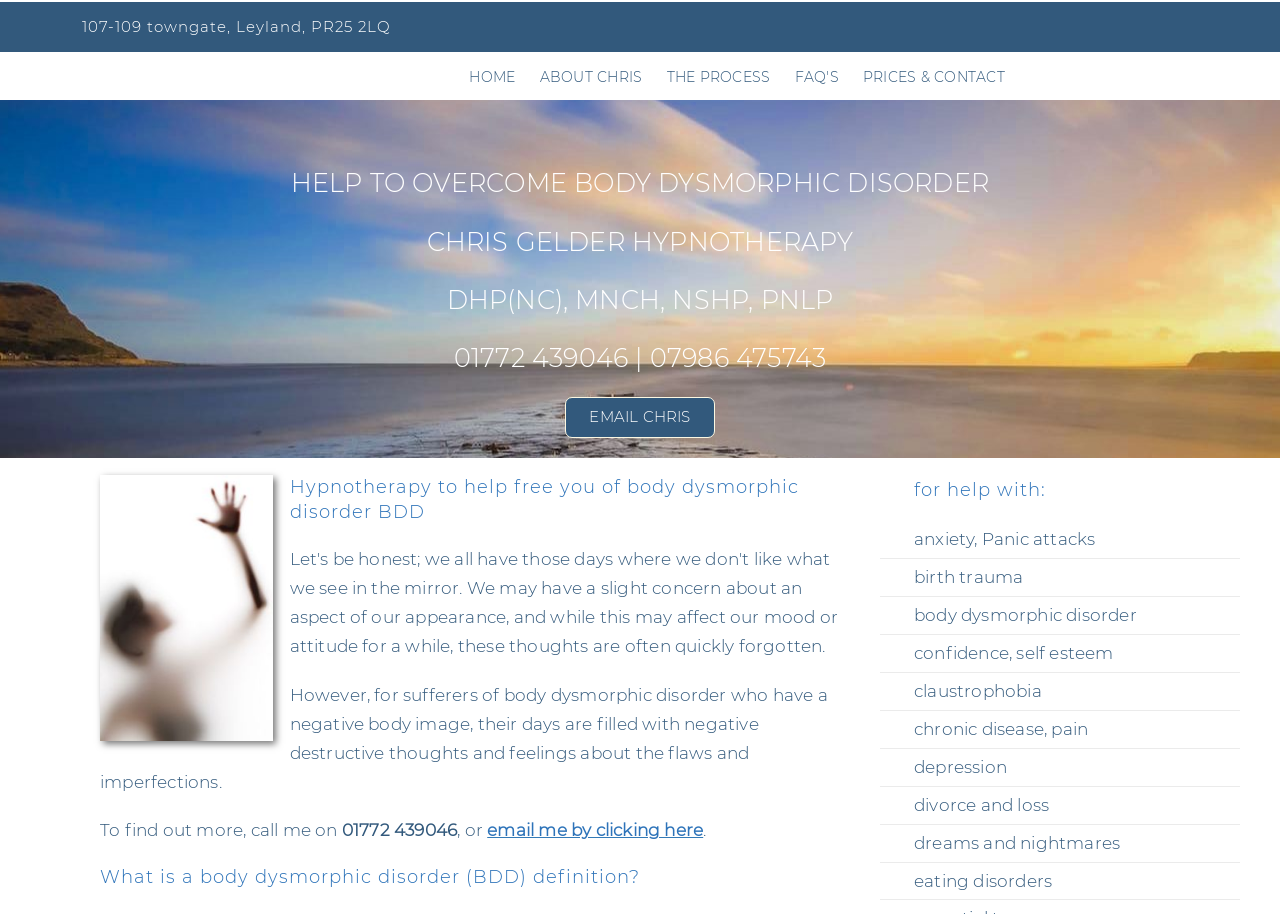Please mark the clickable region by giving the bounding box coordinates needed to complete this instruction: "Click ABOUT CHRIS".

[0.414, 0.063, 0.51, 0.104]